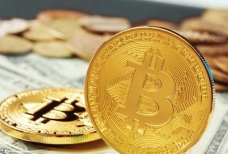What is the symbol on the Bitcoin coin? Based on the screenshot, please respond with a single word or phrase.

B with two vertical lines